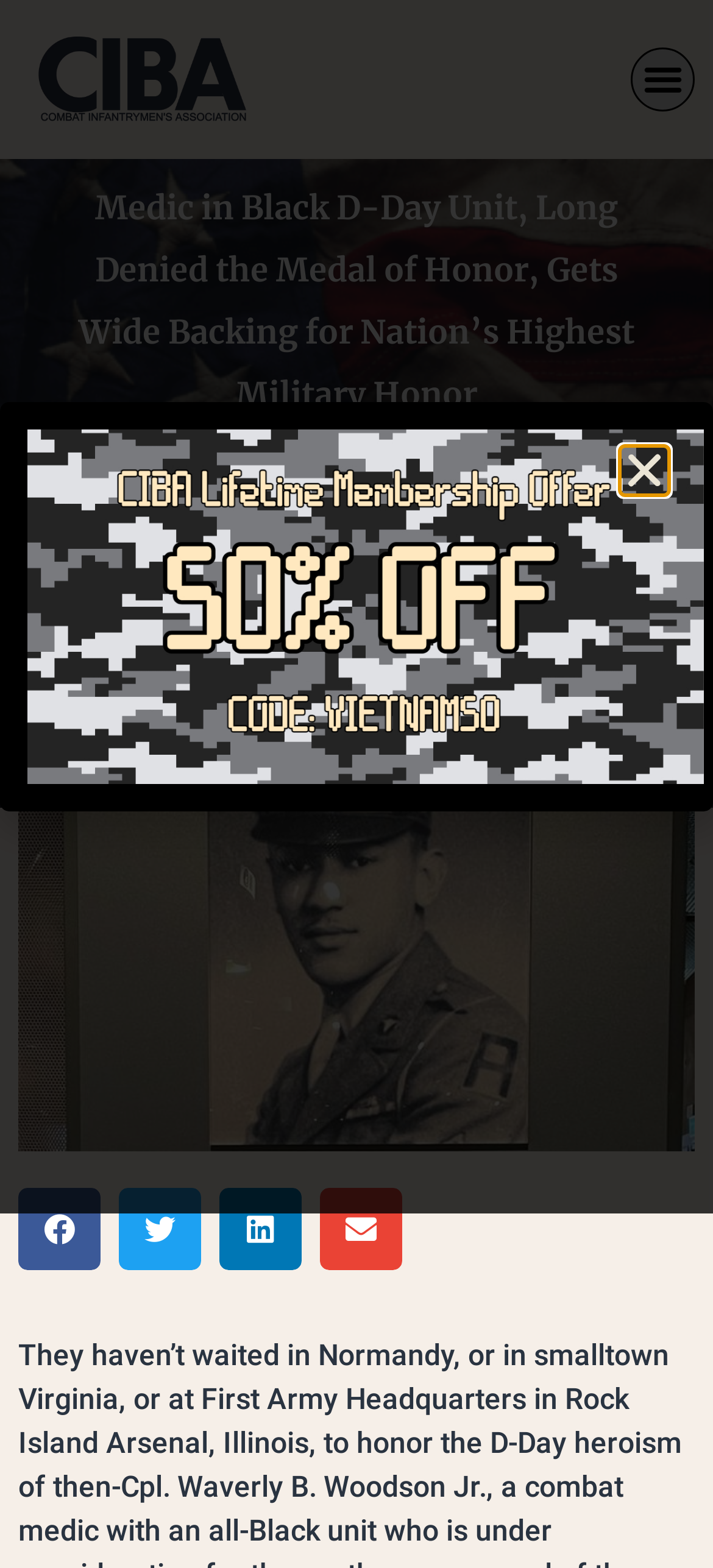Please identify the bounding box coordinates of the area that needs to be clicked to fulfill the following instruction: "Close the popup."

[0.872, 0.285, 0.936, 0.315]